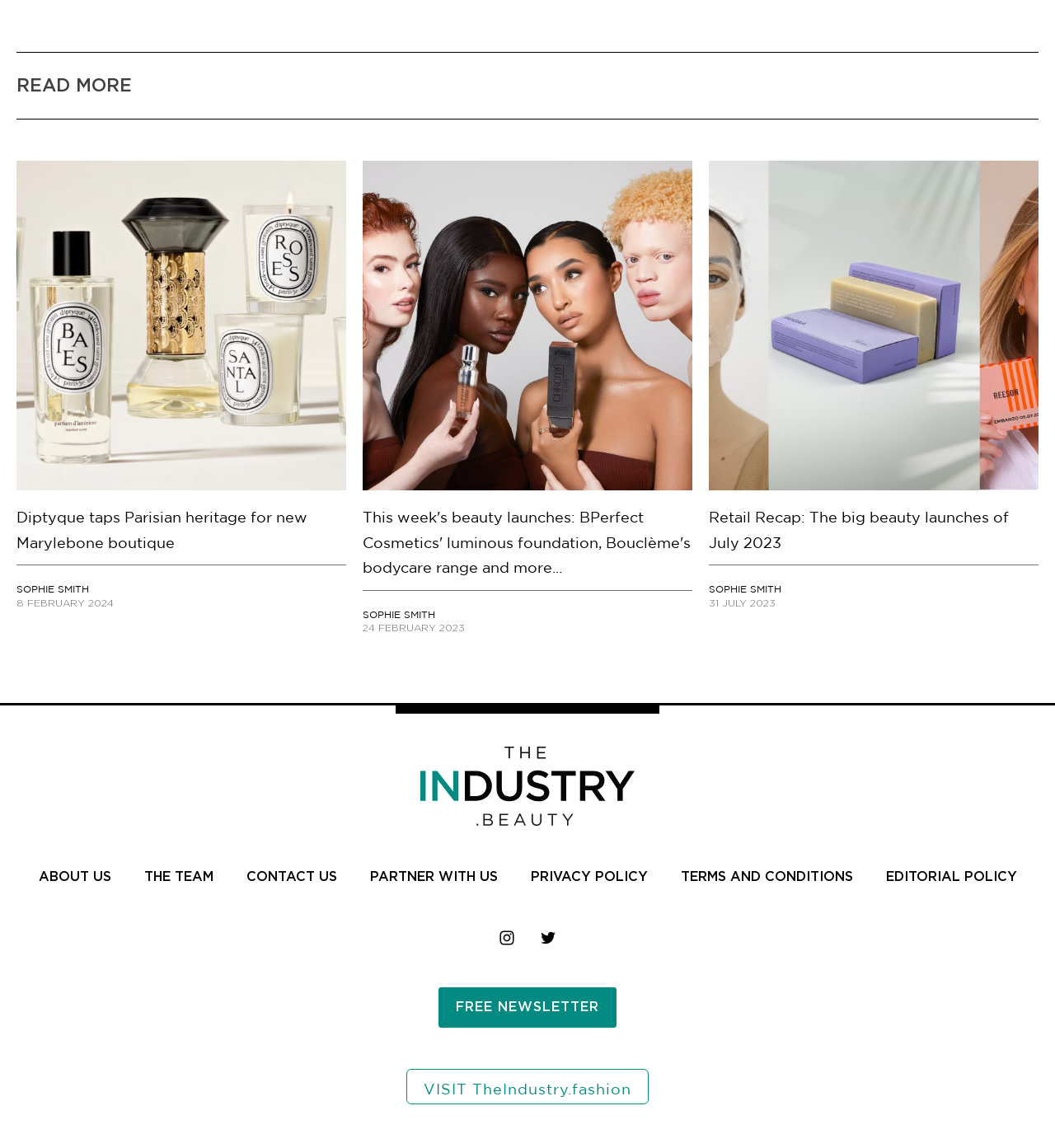What is the date of the latest article?
Please look at the screenshot and answer using one word or phrase.

8 FEBRUARY 2024